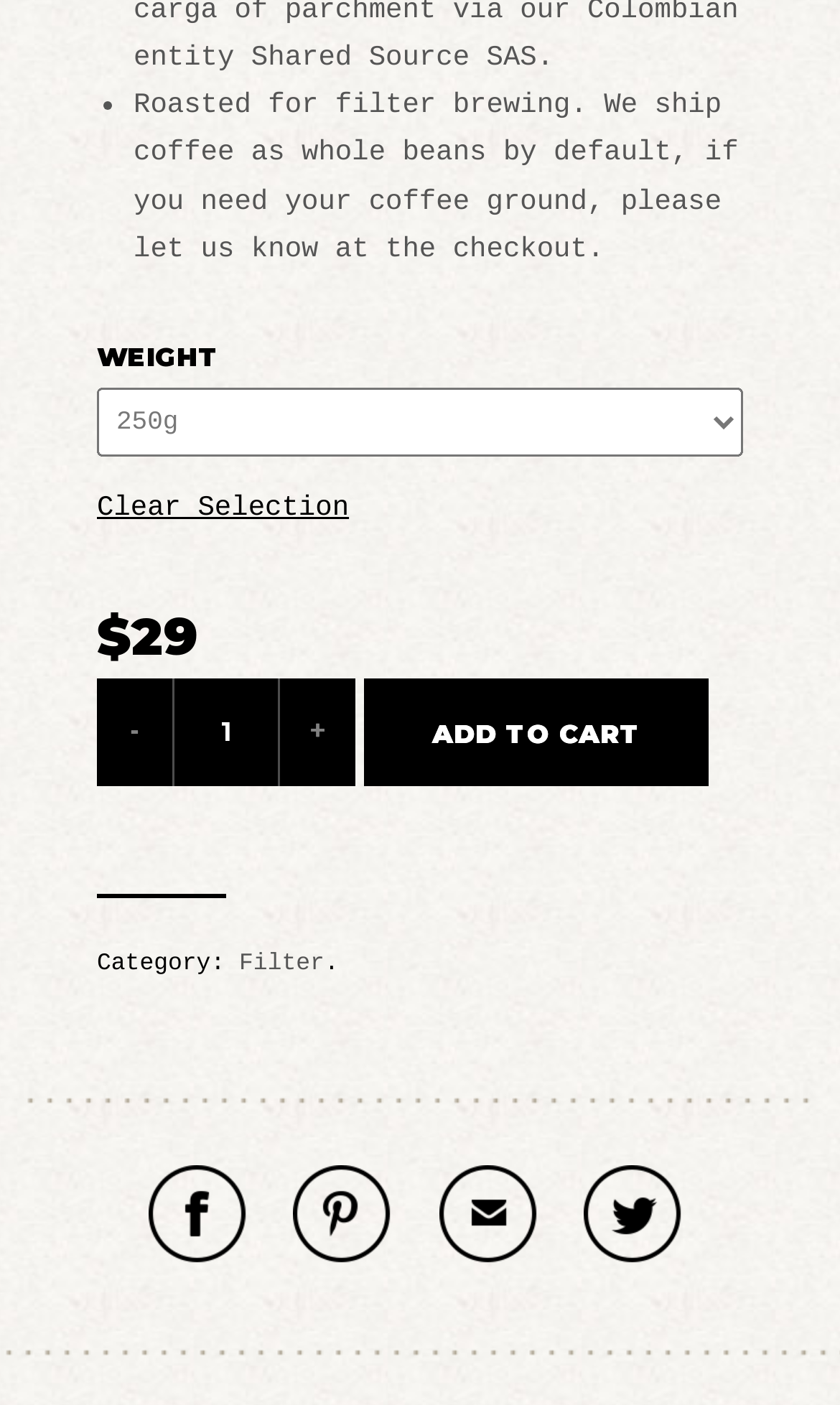Based on the element description value="-", identify the bounding box of the UI element in the given webpage screenshot. The coordinates should be in the format (top-left x, top-left y, bottom-right x, bottom-right y) and must be between 0 and 1.

[0.115, 0.482, 0.205, 0.559]